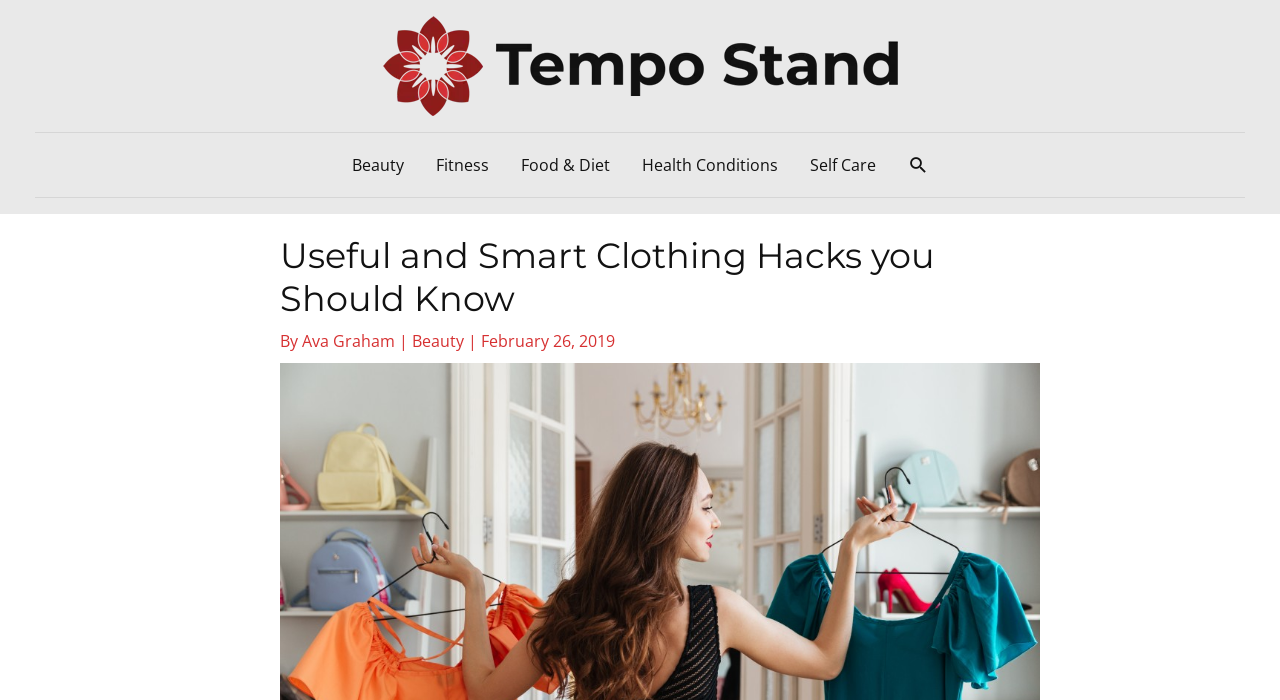How many categories are in the site navigation?
Using the image as a reference, deliver a detailed and thorough answer to the question.

The site navigation is located at the top of the webpage, and it contains 5 categories: Beauty, Fitness, Food & Diet, Health Conditions, and Self Care.